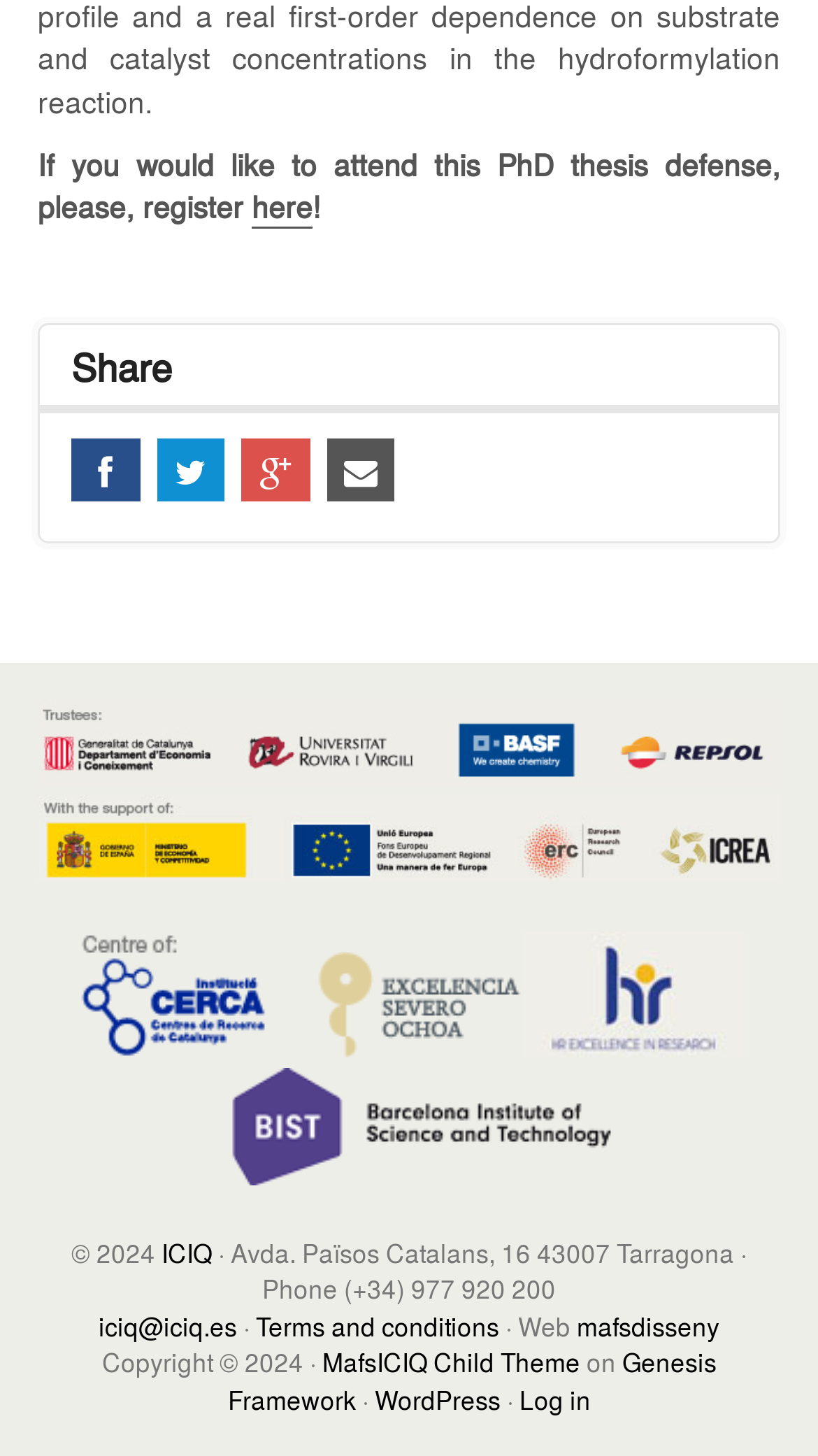Provide the bounding box coordinates for the area that should be clicked to complete the instruction: "log in to the website".

[0.635, 0.947, 0.722, 0.973]